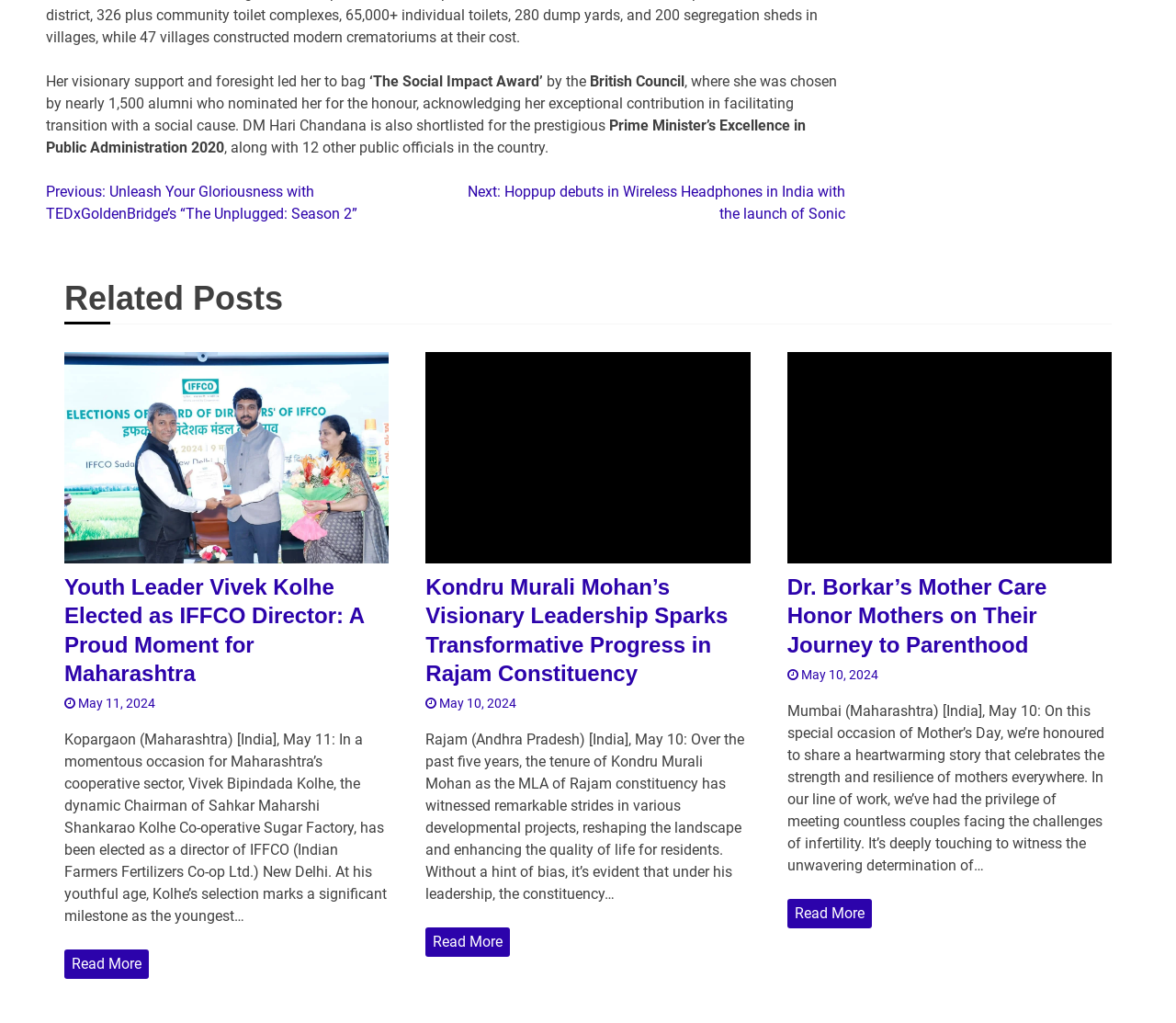Identify the bounding box coordinates for the UI element described as follows: "May 11, 2024". Ensure the coordinates are four float numbers between 0 and 1, formatted as [left, top, right, bottom].

[0.055, 0.678, 0.132, 0.697]